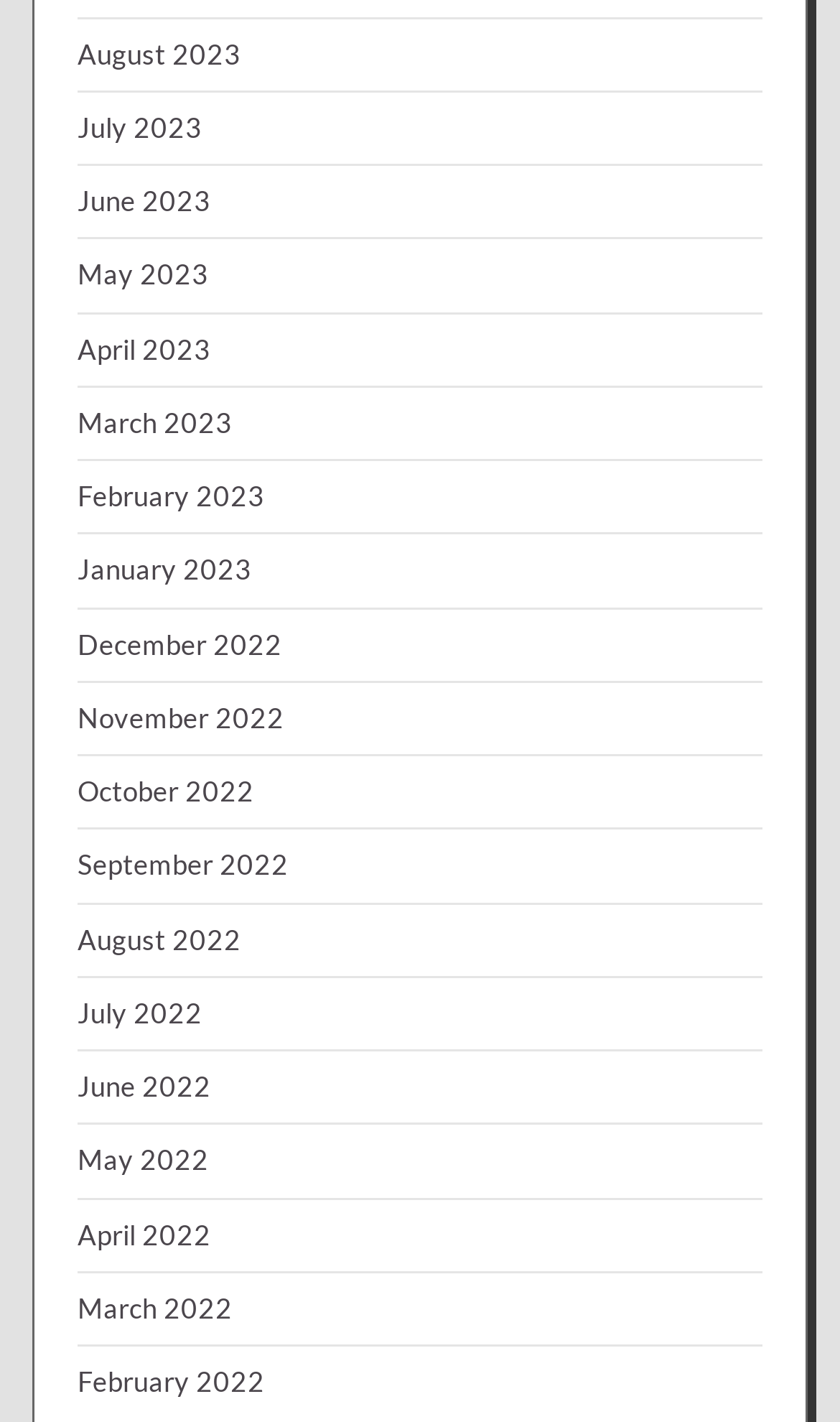Please determine the bounding box coordinates of the element to click in order to execute the following instruction: "access April 2022". The coordinates should be four float numbers between 0 and 1, specified as [left, top, right, bottom].

[0.092, 0.855, 0.251, 0.88]